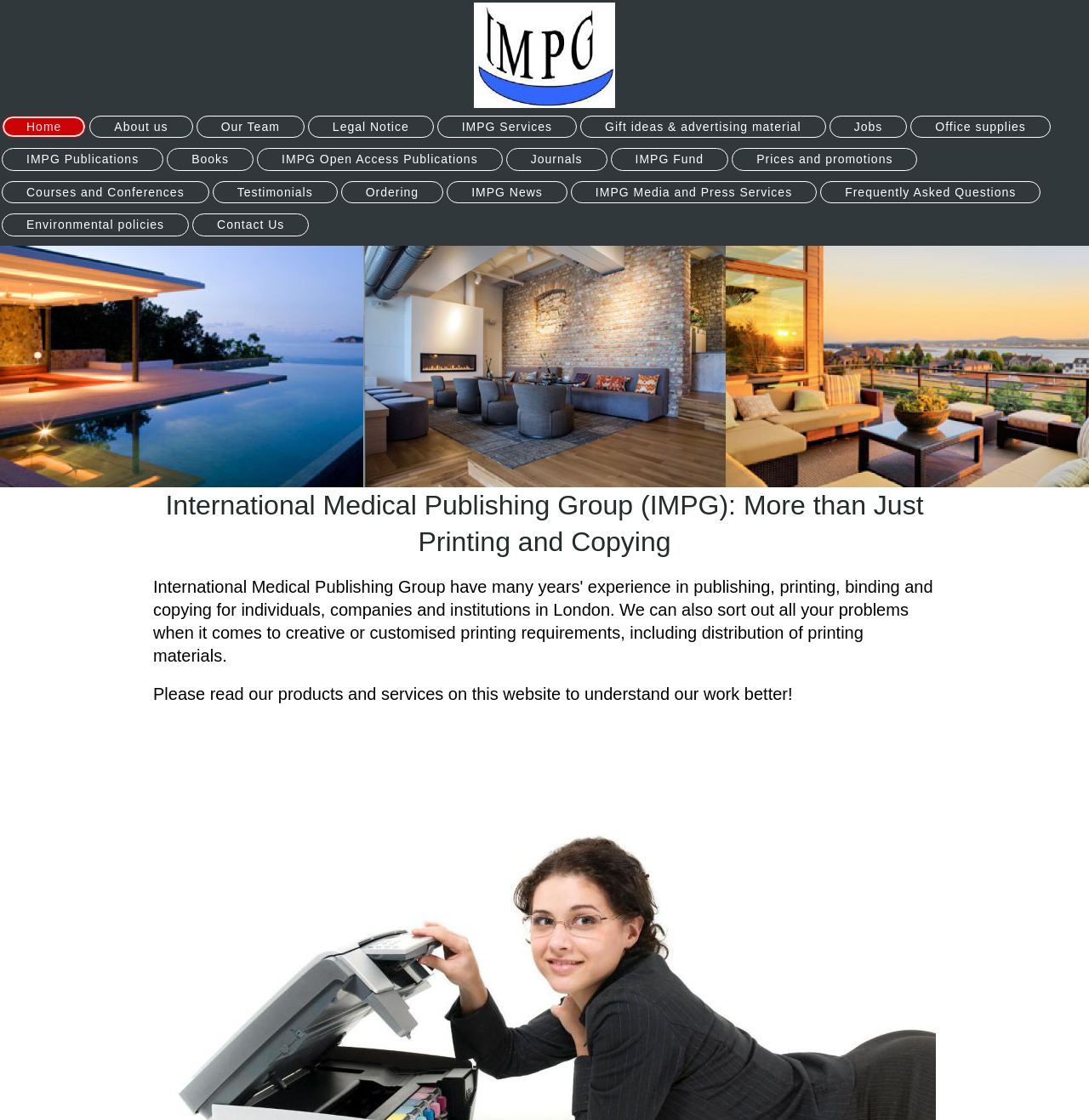Predict the bounding box coordinates of the UI element that matches this description: "Books". The coordinates should be in the format [left, top, right, bottom] with each value between 0 and 1.

[0.153, 0.132, 0.233, 0.153]